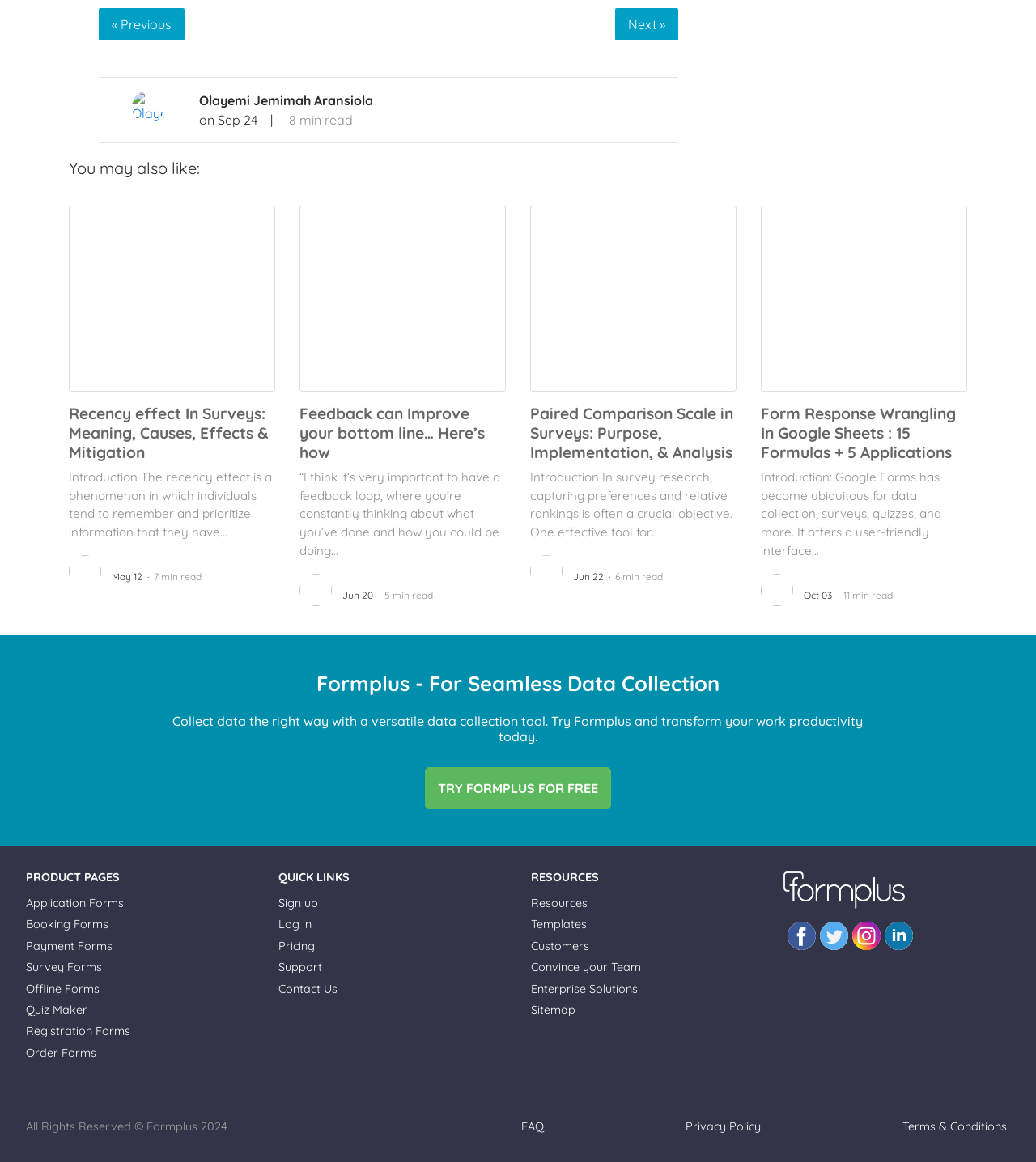Identify the bounding box coordinates of the clickable region to carry out the given instruction: "Go to the 'Application Forms' page".

[0.025, 0.771, 0.12, 0.783]